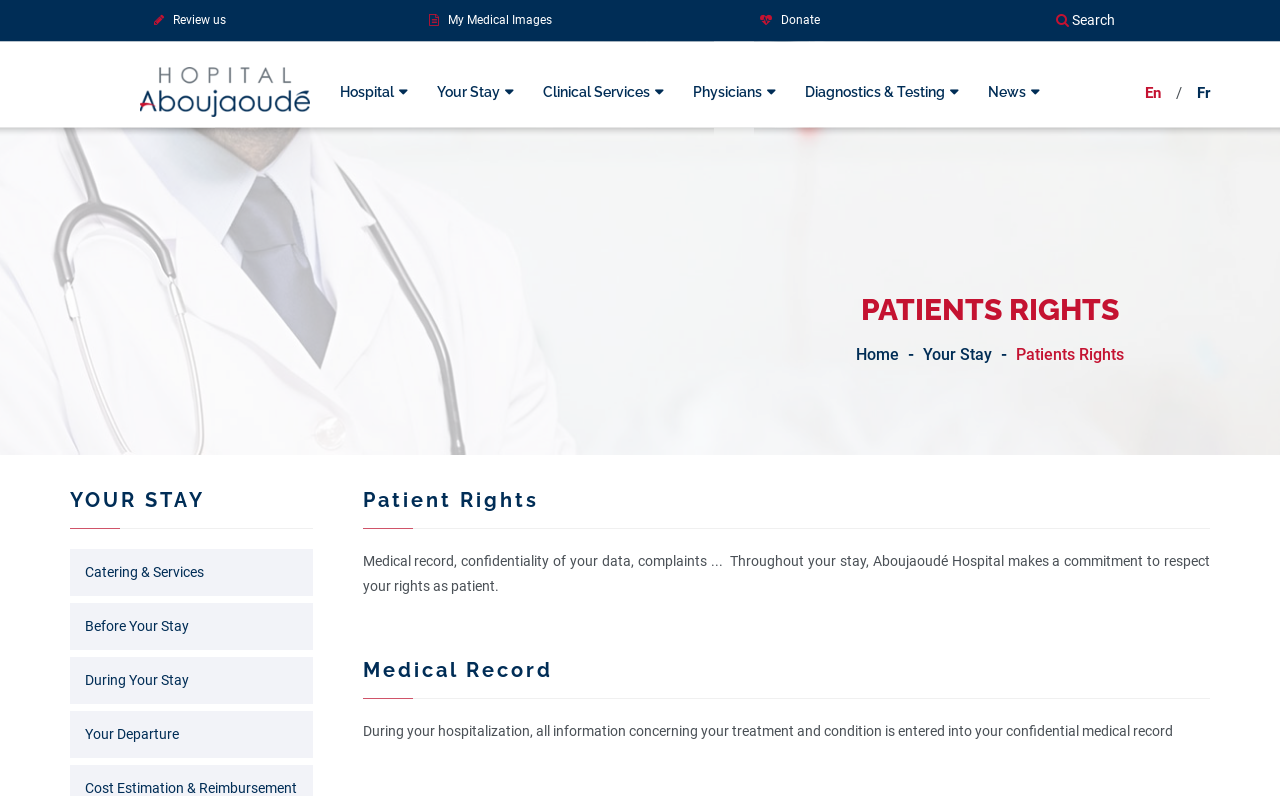Indicate the bounding box coordinates of the element that must be clicked to execute the instruction: "Review the hospital". The coordinates should be given as four float numbers between 0 and 1, i.e., [left, top, right, bottom].

[0.12, 0.016, 0.177, 0.034]